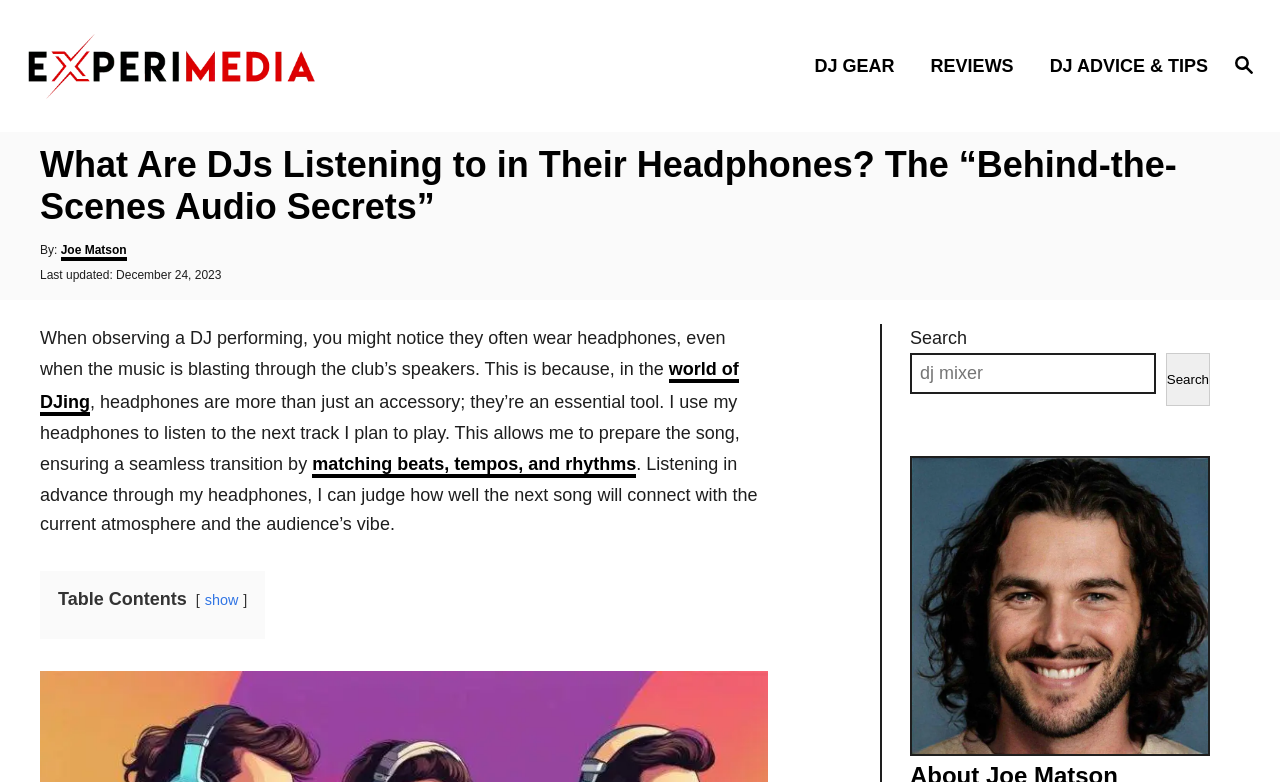Based on the element description matching beats, tempos, and rhythms, identify the bounding box coordinates for the UI element. The coordinates should be in the format (top-left x, top-left y, bottom-right x, bottom-right y) and within the 0 to 1 range.

[0.244, 0.581, 0.497, 0.611]